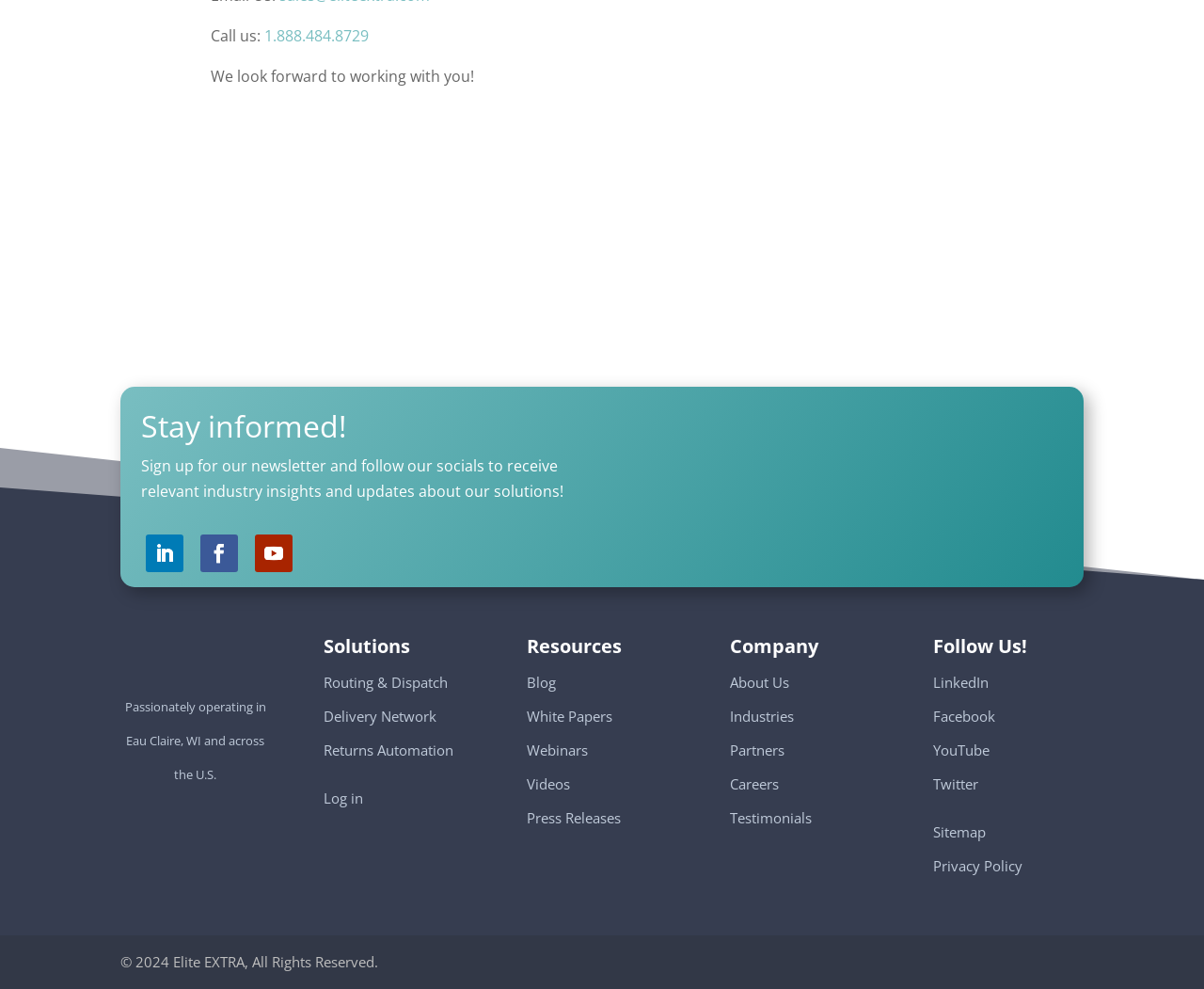Please find the bounding box coordinates of the element's region to be clicked to carry out this instruction: "Follow on LinkedIn".

[0.775, 0.68, 0.821, 0.699]